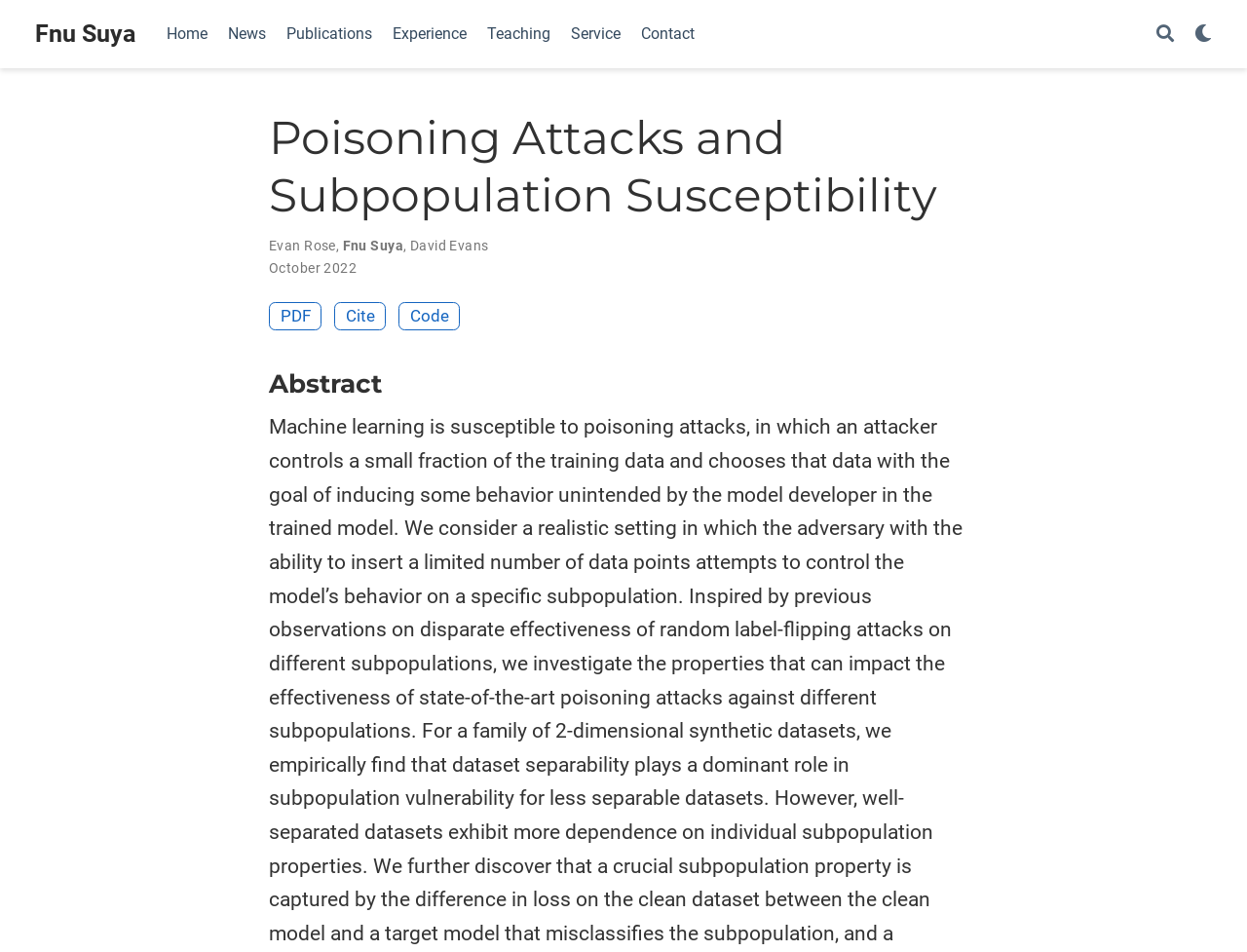What is the format of the document that can be downloaded?
Look at the image and provide a short answer using one word or a phrase.

PDF